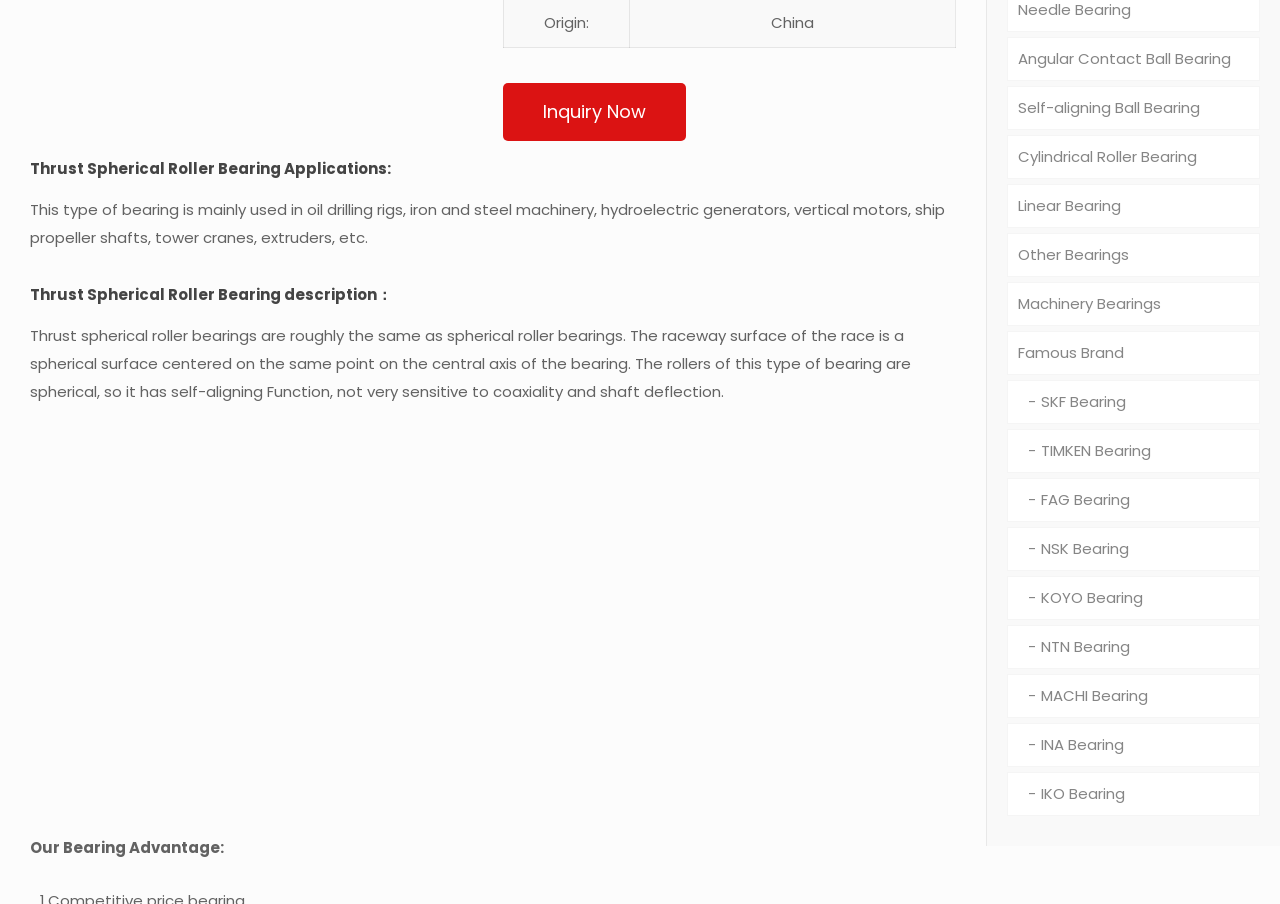Please find the bounding box coordinates in the format (top-left x, top-left y, bottom-right x, bottom-right y) for the given element description. Ensure the coordinates are floating point numbers between 0 and 1. Description: Angular Contact Ball Bearing

[0.786, 0.041, 0.984, 0.09]